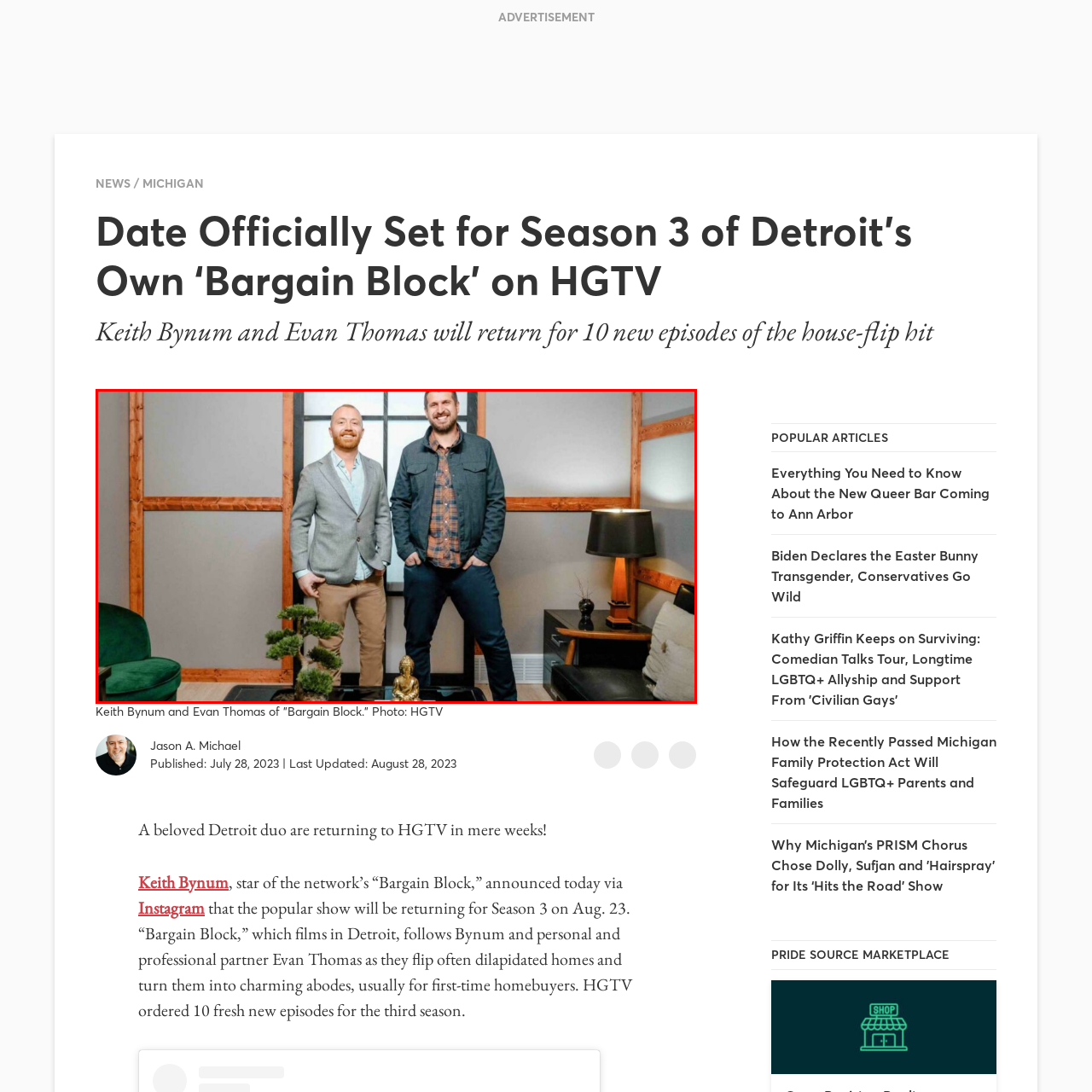What is on the coffee table?
Please look at the image marked with a red bounding box and provide a one-word or short-phrase answer based on what you see.

Buddhist statue and miniature tree